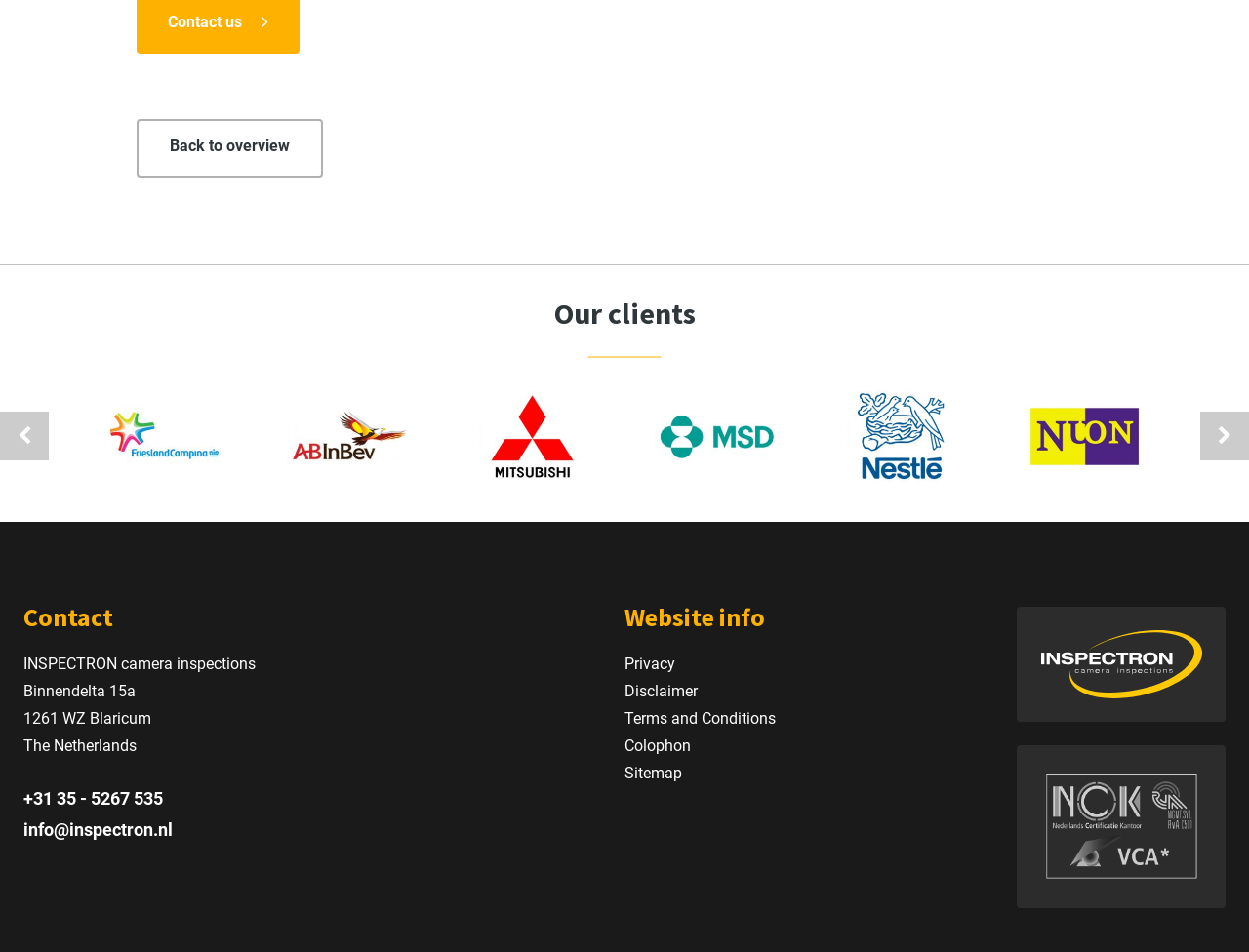What is the company name?
Using the image, answer in one word or phrase.

Inspectron